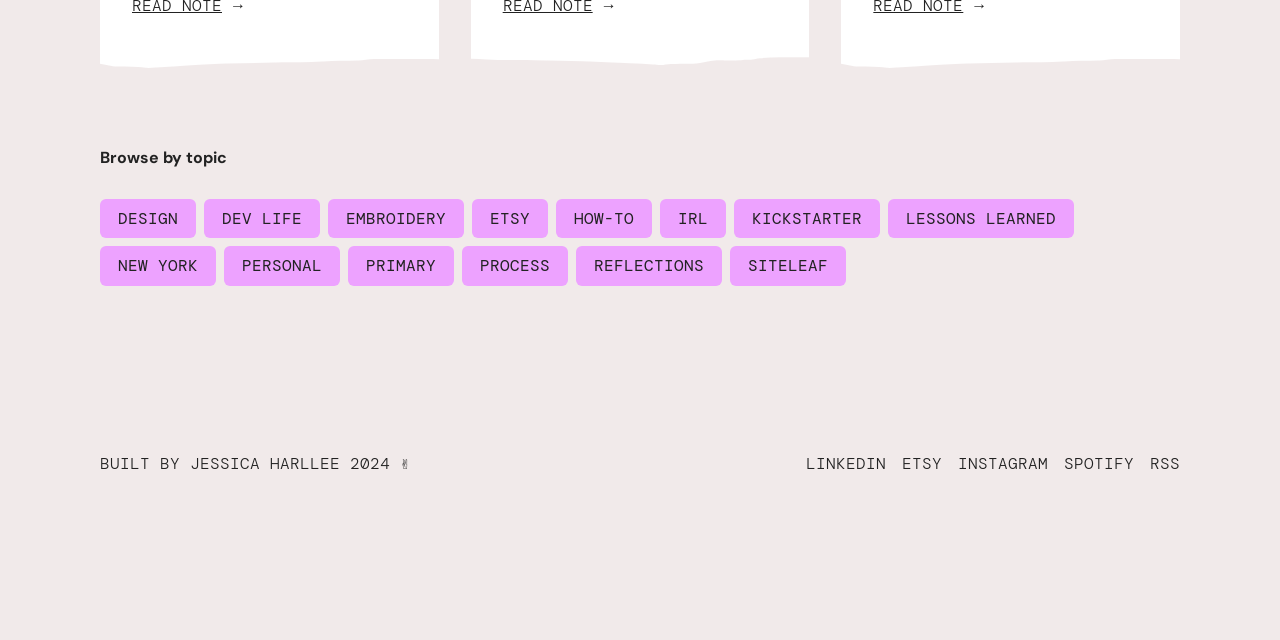Extract the bounding box of the UI element described as: "Process".

[0.361, 0.385, 0.444, 0.446]